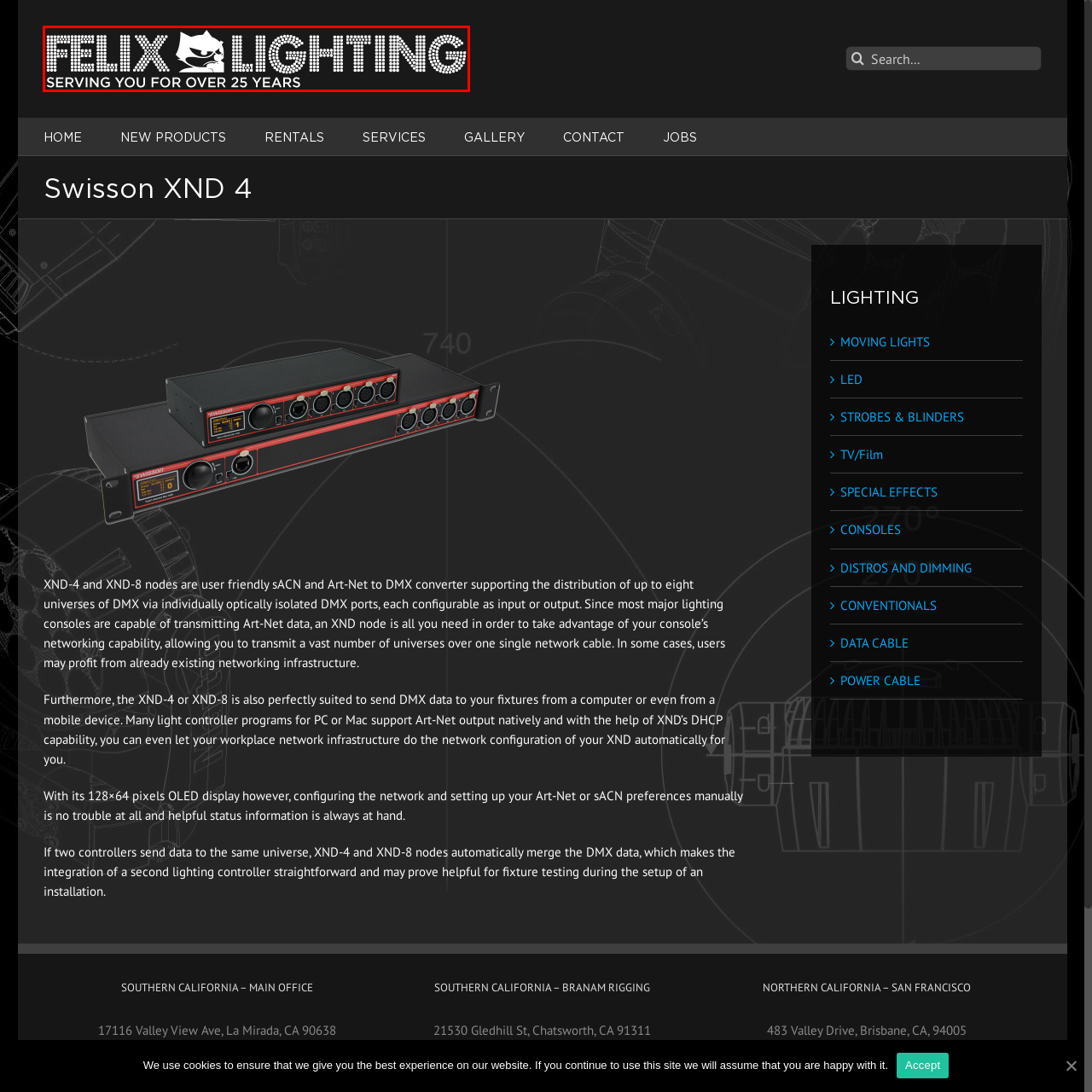Consider the image within the red frame and reply with a brief answer: How long has the company been serving?

OVER 25 YEARS